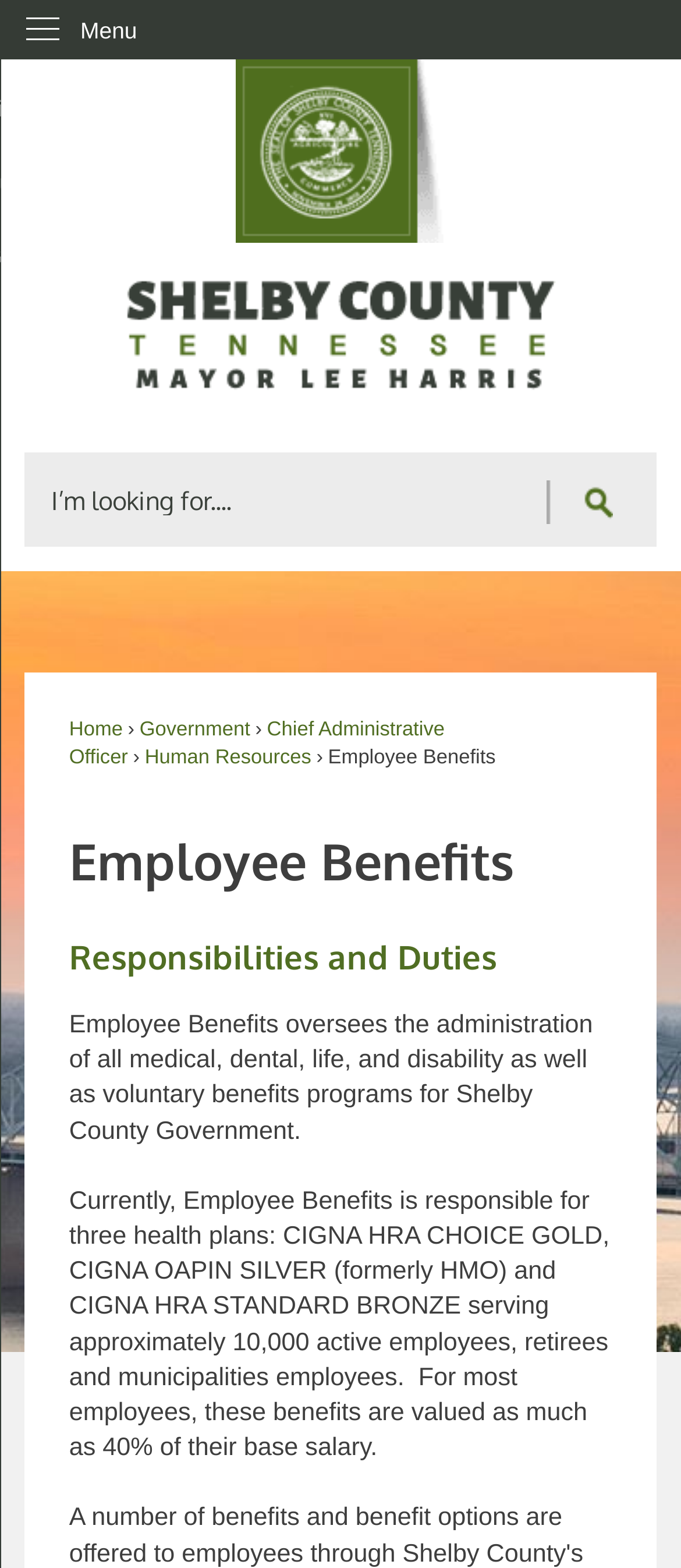Can you give a comprehensive explanation to the question given the content of the image?
How many health plans are currently offered?

I found the answer by reading the text on the webpage, which states that Employee Benefits is responsible for three health plans: CIGNA HRA CHOICE GOLD, CIGNA OAPIN SILVER, and CIGNA HRA STANDARD BRONZE.